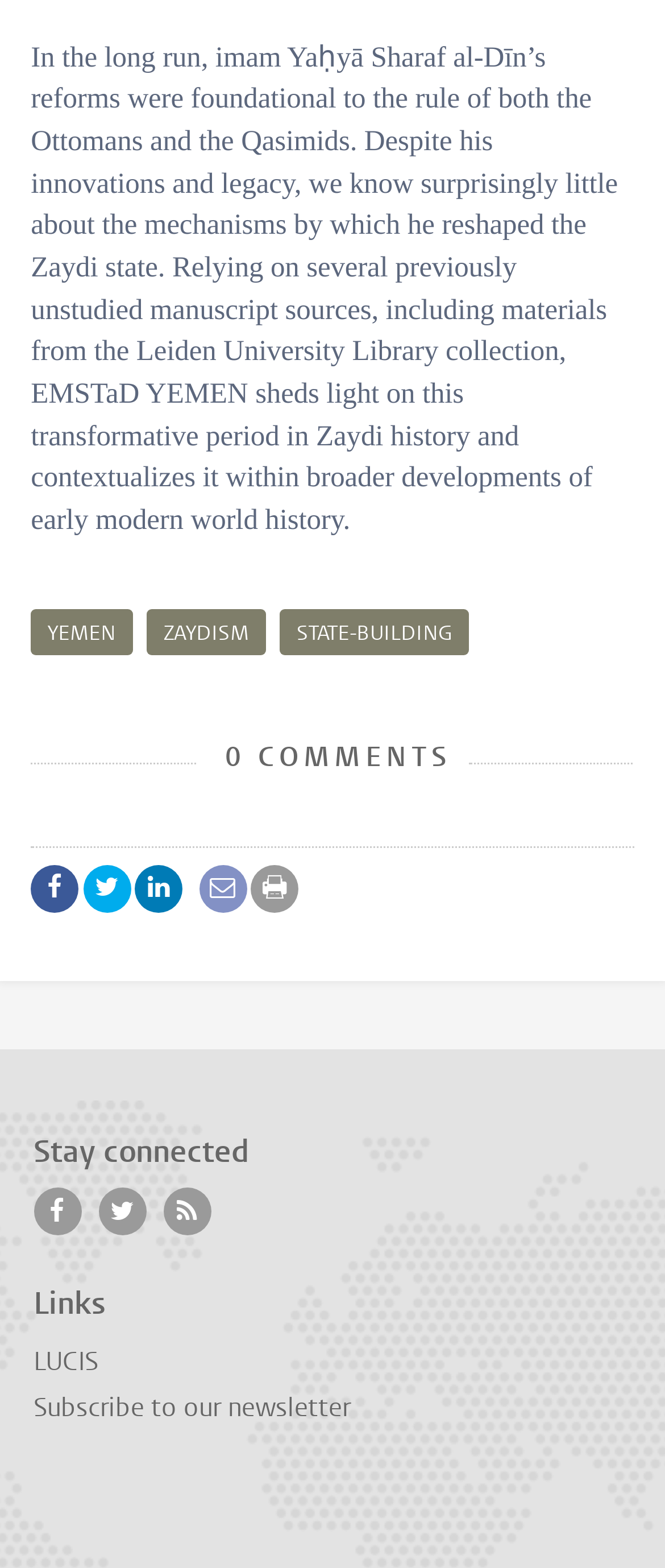Carefully examine the image and provide an in-depth answer to the question: How many links are there in the 'Stay connected' section?

The 'Stay connected' section is a heading element with three link elements underneath it, each represented by a different icon (, , and ). Therefore, there are three links in this section.